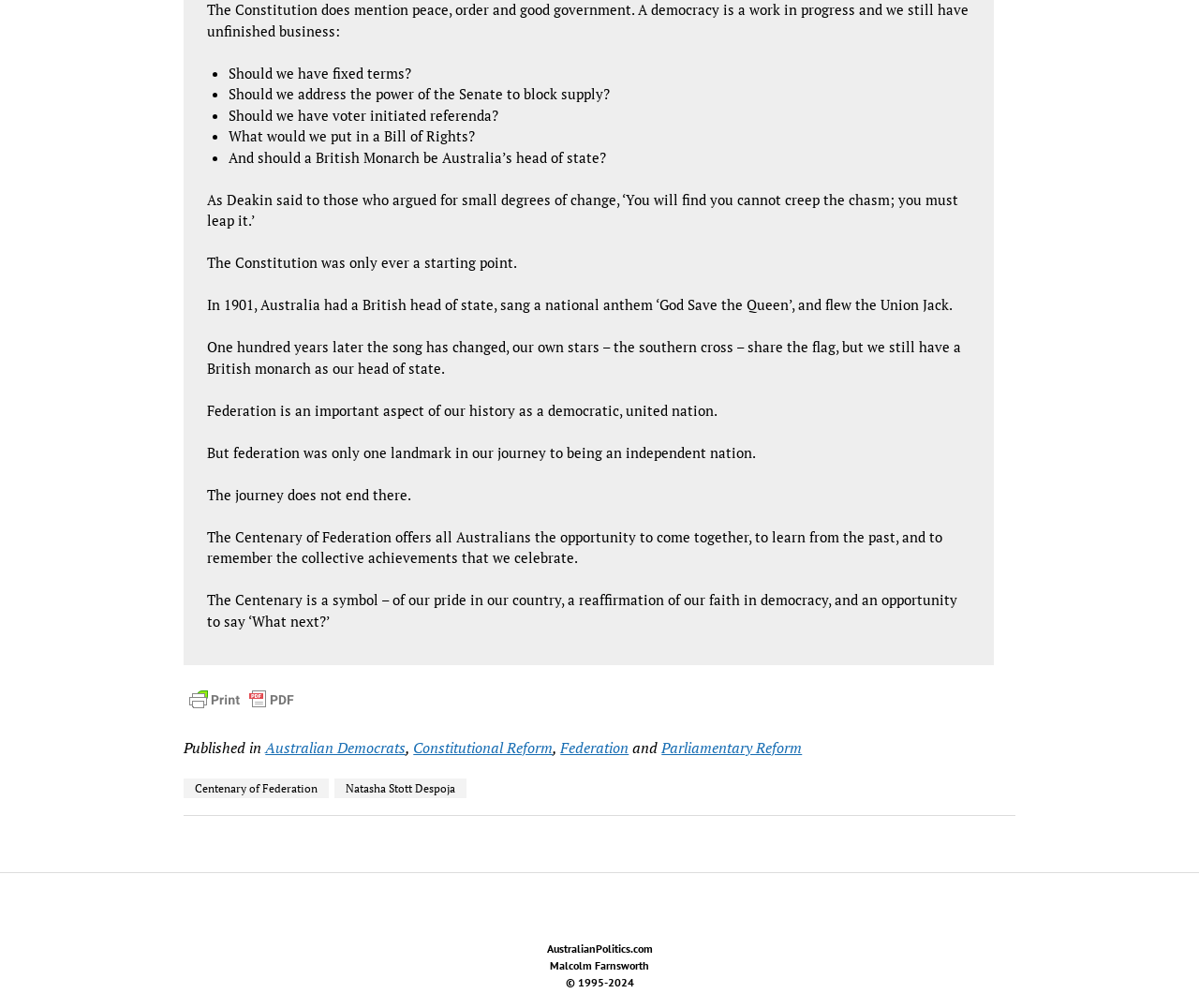What is the purpose of the Centenary of Federation?
Give a one-word or short-phrase answer derived from the screenshot.

To reflect on the past and look to the future